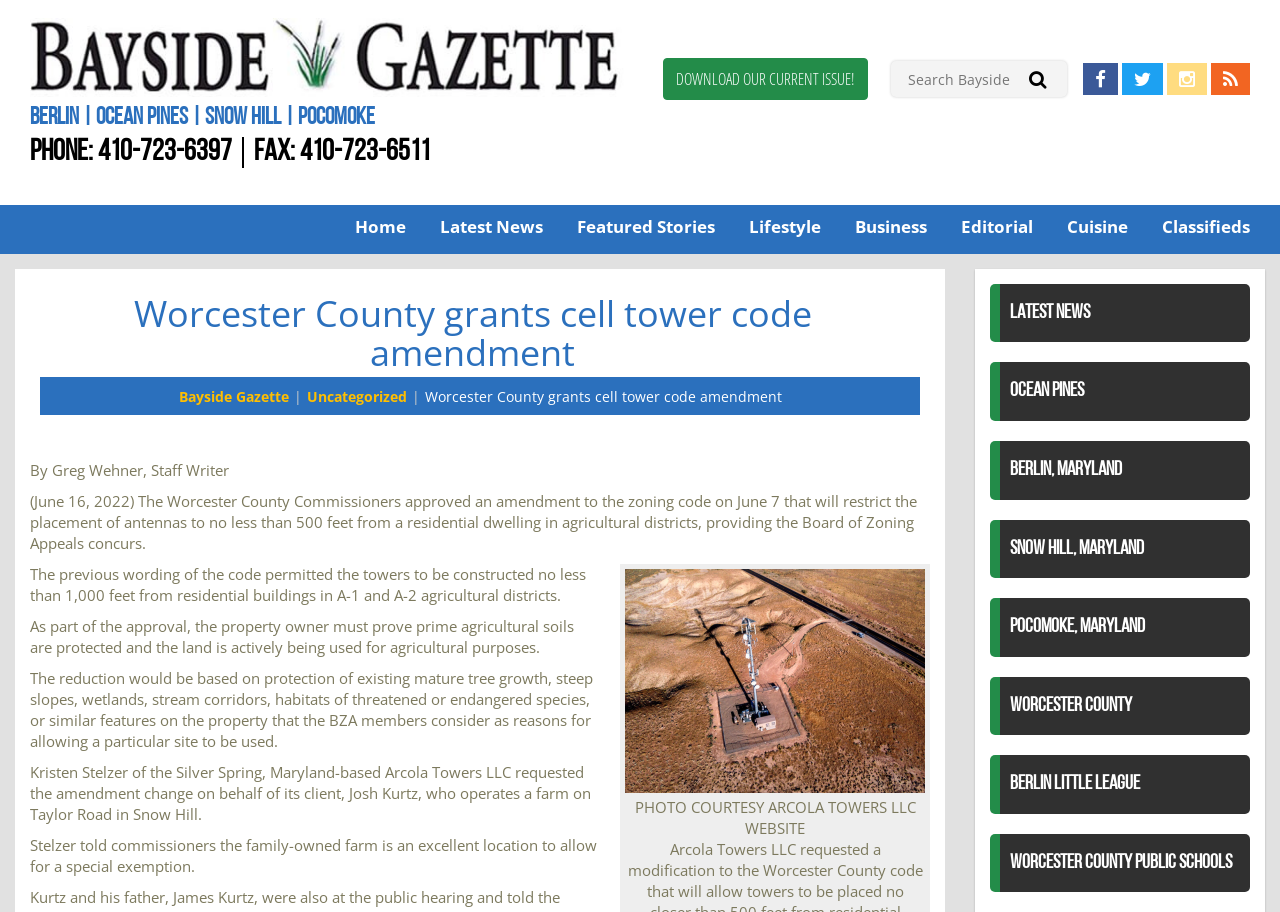Locate the bounding box coordinates of the element that needs to be clicked to carry out the instruction: "Search for news". The coordinates should be given as four float numbers ranging from 0 to 1, i.e., [left, top, right, bottom].

[0.696, 0.067, 0.834, 0.106]